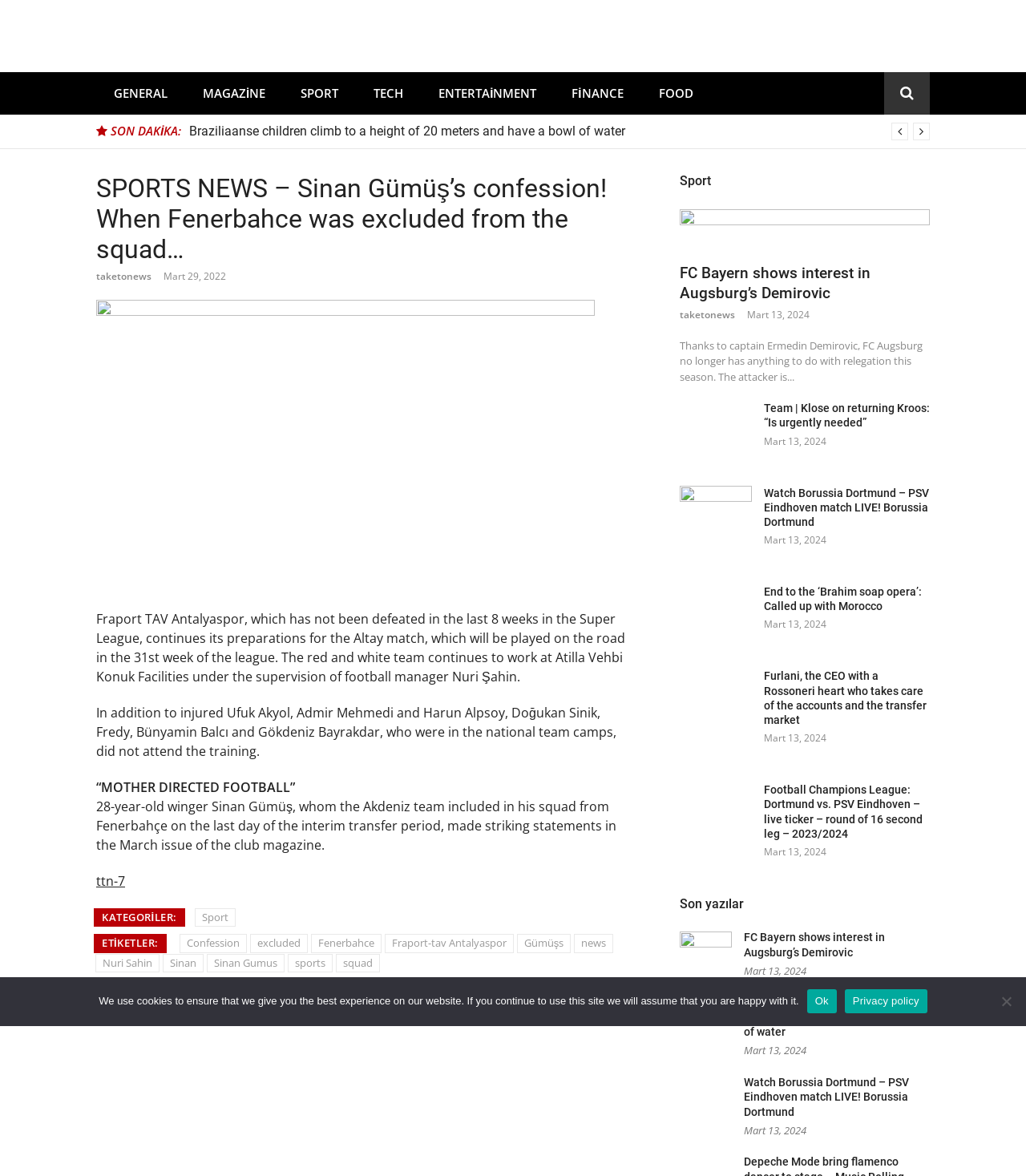Ascertain the bounding box coordinates for the UI element detailed here: "Sinan Gumus". The coordinates should be provided as [left, top, right, bottom] with each value being a float between 0 and 1.

[0.202, 0.811, 0.277, 0.827]